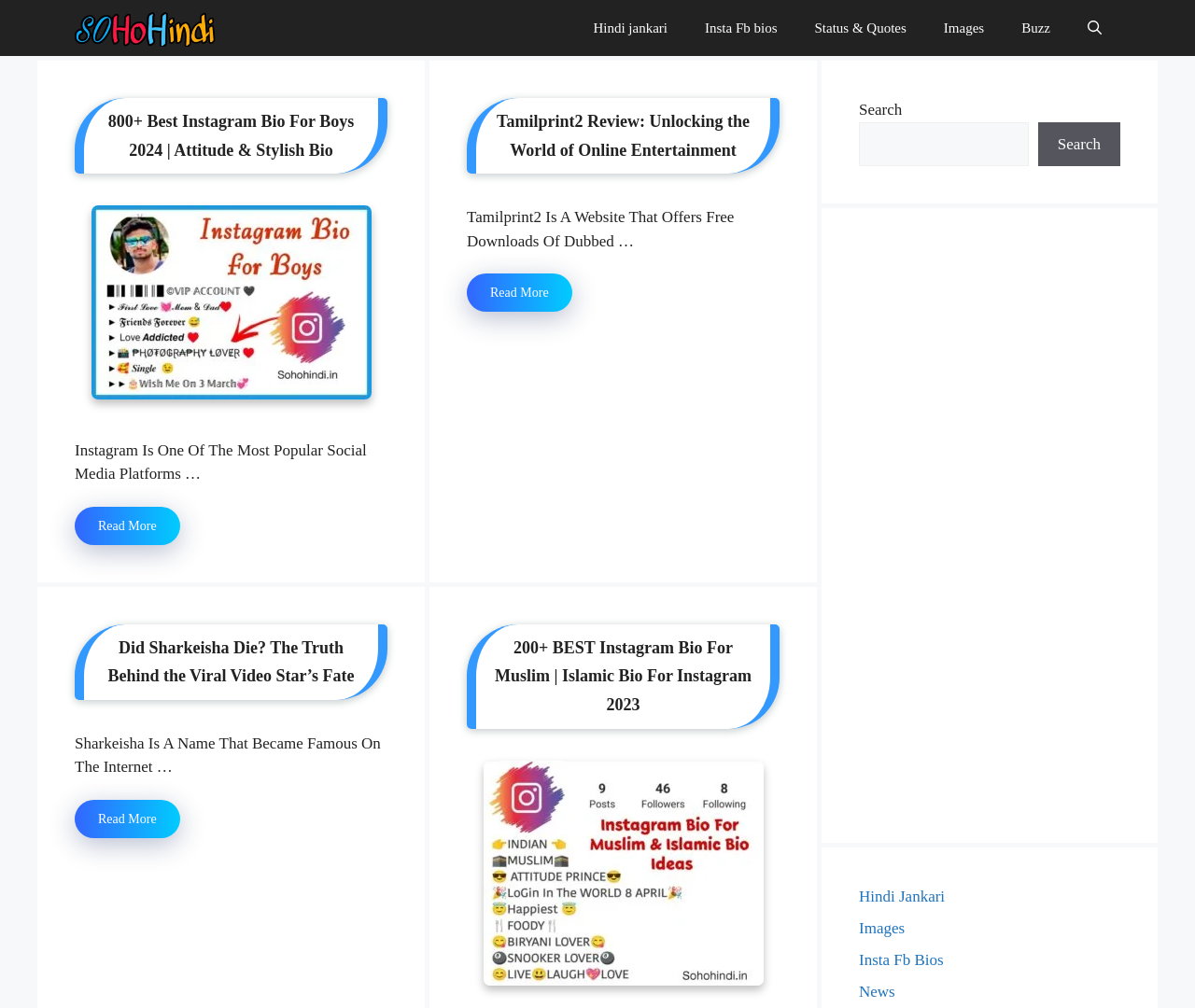What type of content is available on the website?
Please answer the question as detailed as possible.

The website provides various types of content, including Hindi status, quotes, Instagram bio ideas, Facebook bio, and more, as indicated by the navigation links at the top of the webpage.